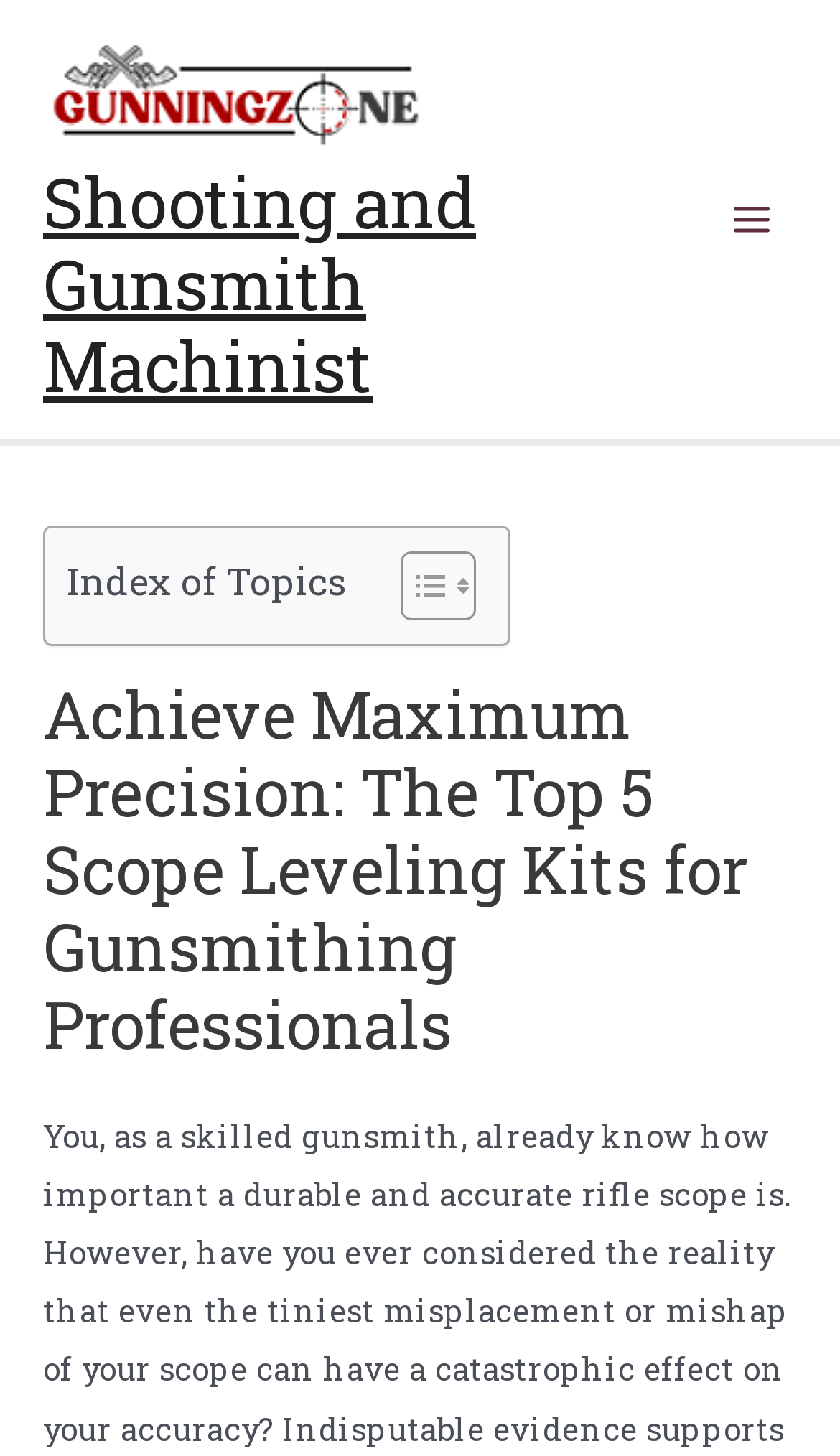Please answer the following question using a single word or phrase: 
What is the focus of the webpage?

Scope Leveling Kits